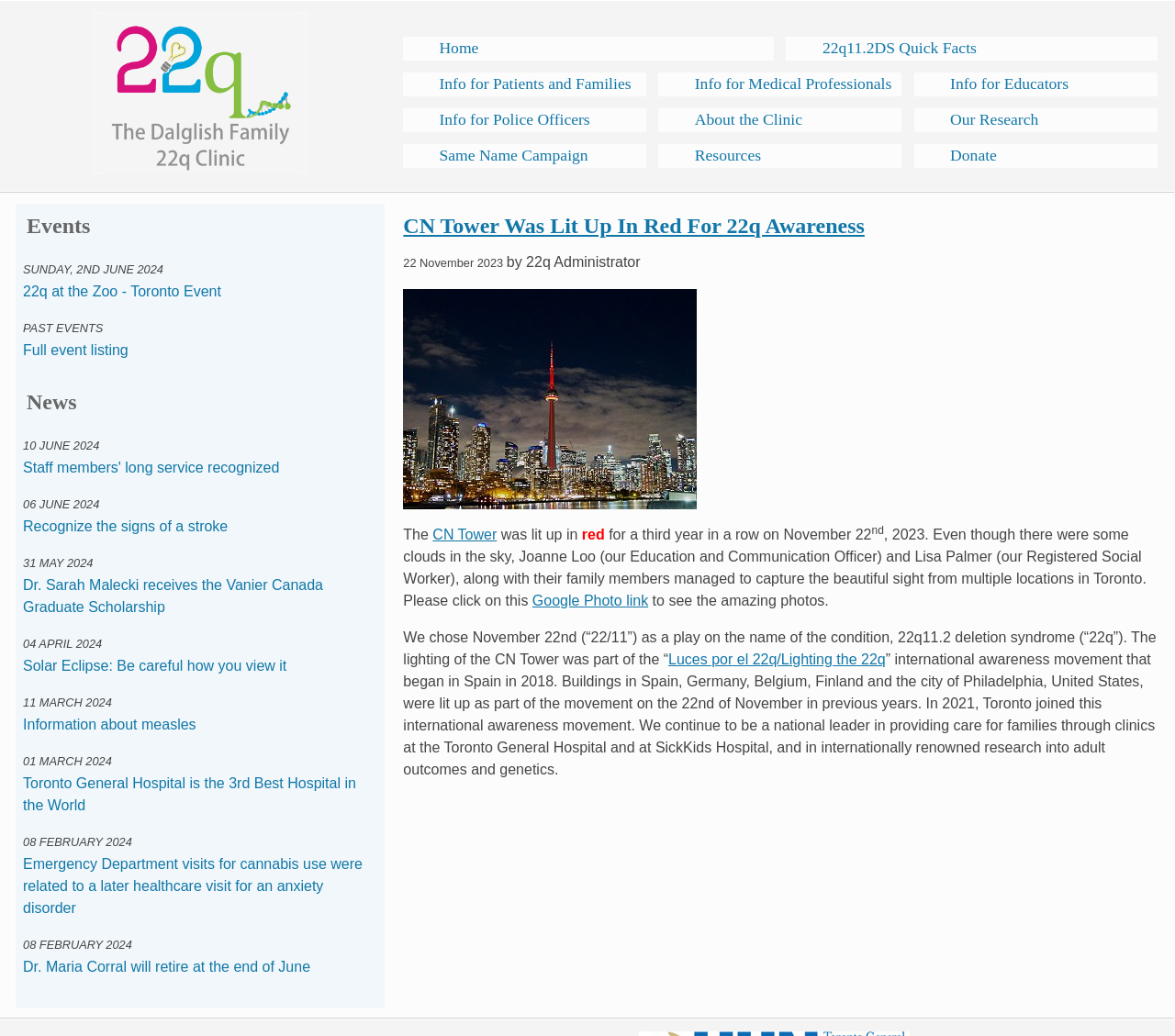Respond to the following query with just one word or a short phrase: 
What is the name of the officer who captured the beautiful sight of the CN Tower?

Joanne Loo